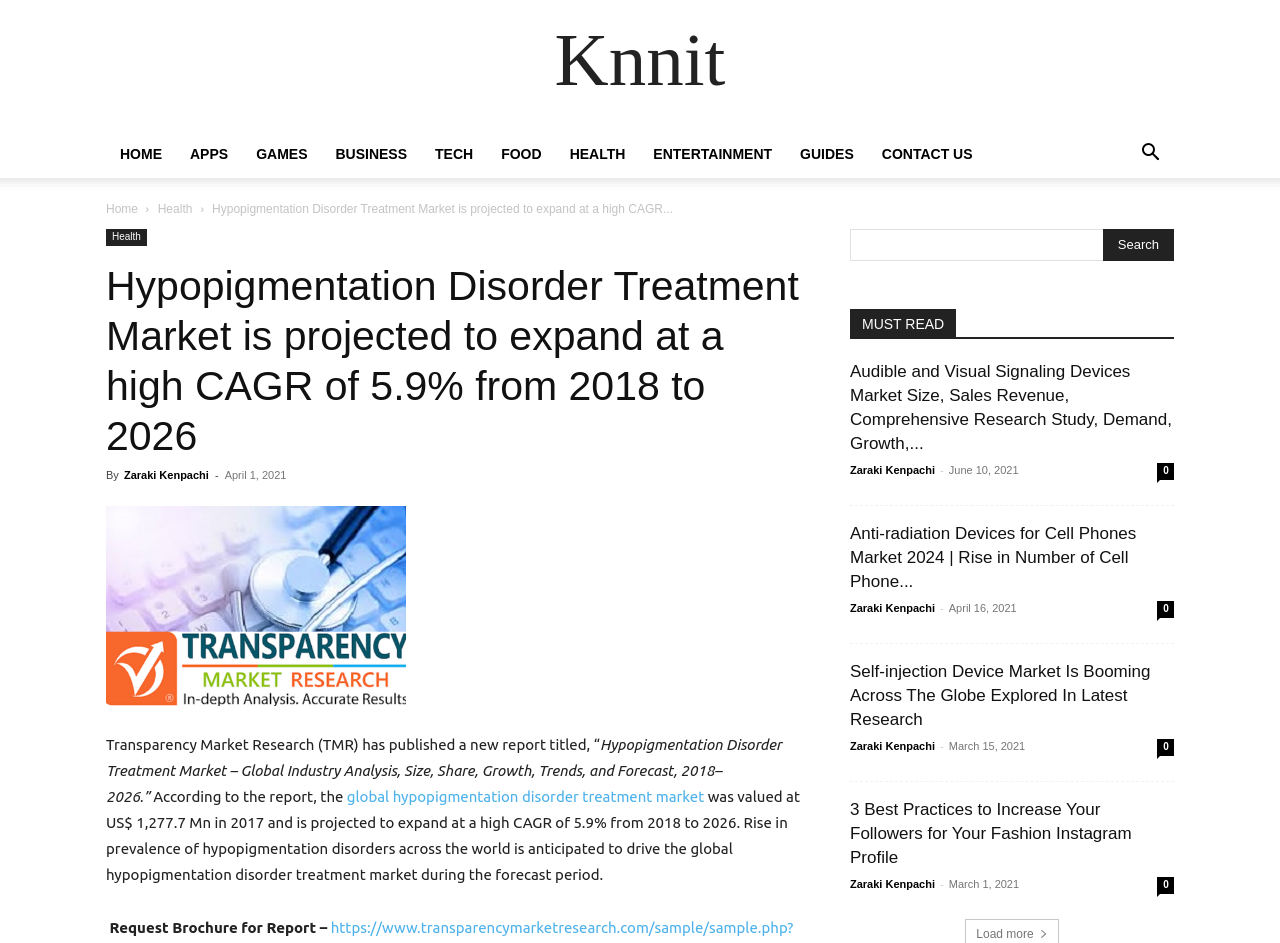How many articles are listed under the 'MUST READ' section?
Using the image, elaborate on the answer with as much detail as possible.

The number of articles listed under the 'MUST READ' section can be determined by counting the headings and links below the 'MUST READ' heading. There are five articles listed, each with a heading, link, and publication date.